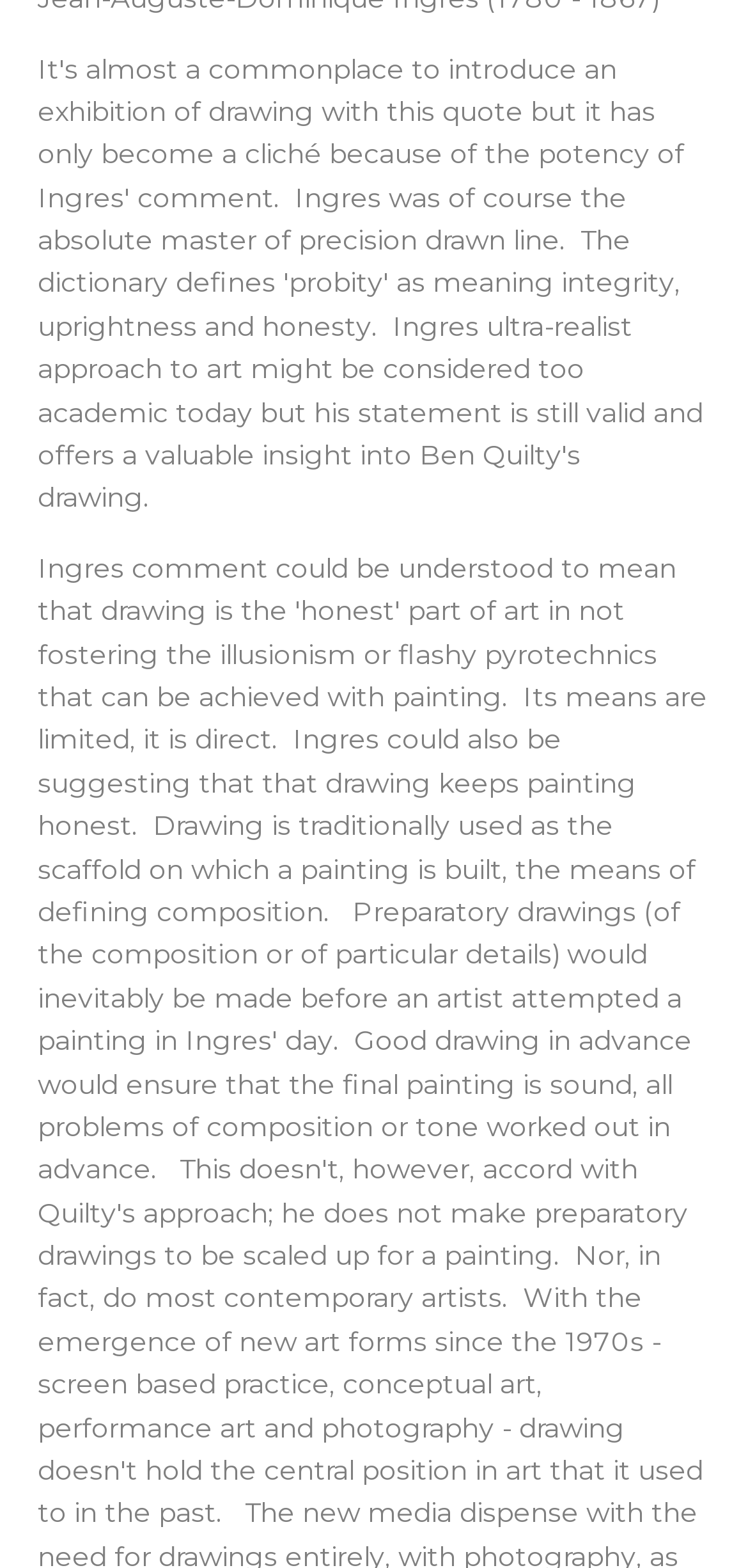Determine the bounding box for the described HTML element: "aria-label="Facebook"". Ensure the coordinates are four float numbers between 0 and 1 in the format [left, top, right, bottom].

None